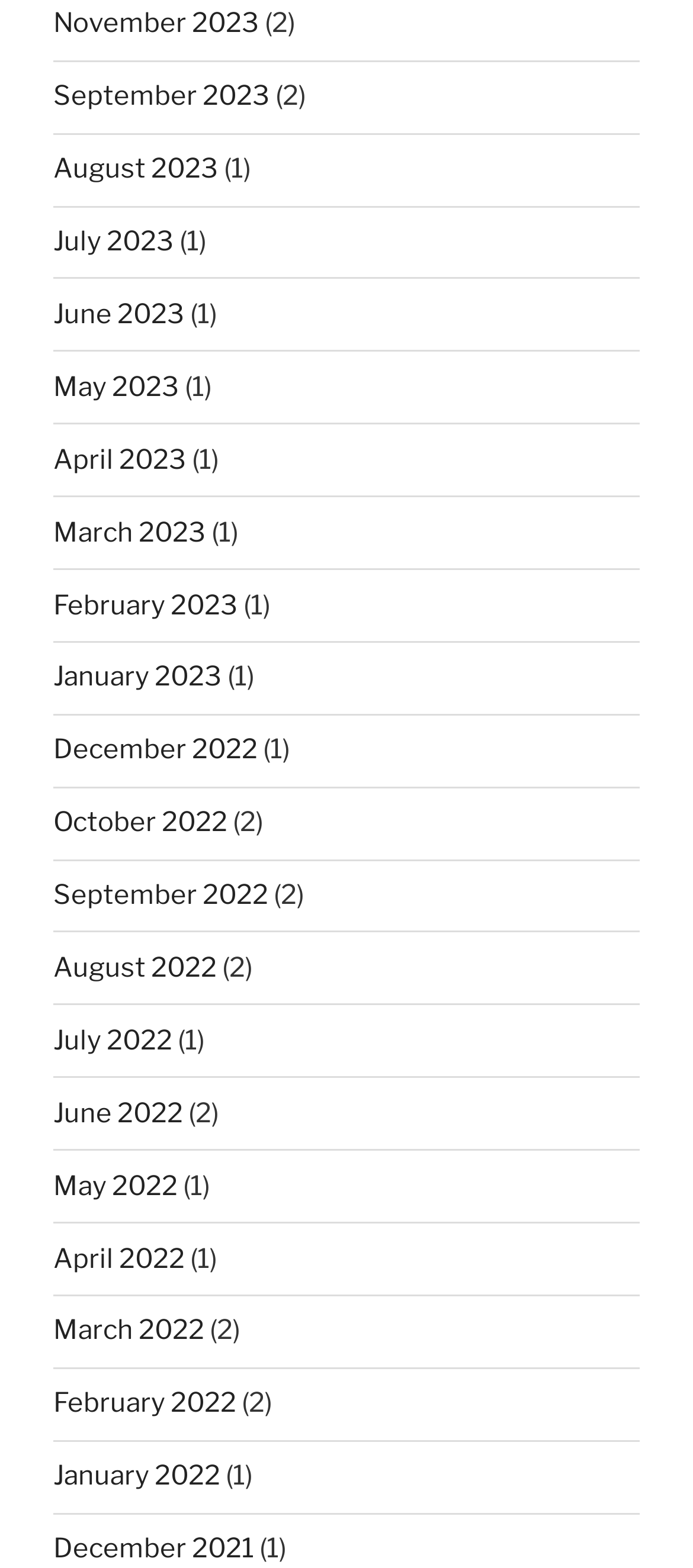Please indicate the bounding box coordinates of the element's region to be clicked to achieve the instruction: "Browse July 2023". Provide the coordinates as four float numbers between 0 and 1, i.e., [left, top, right, bottom].

[0.077, 0.144, 0.251, 0.164]